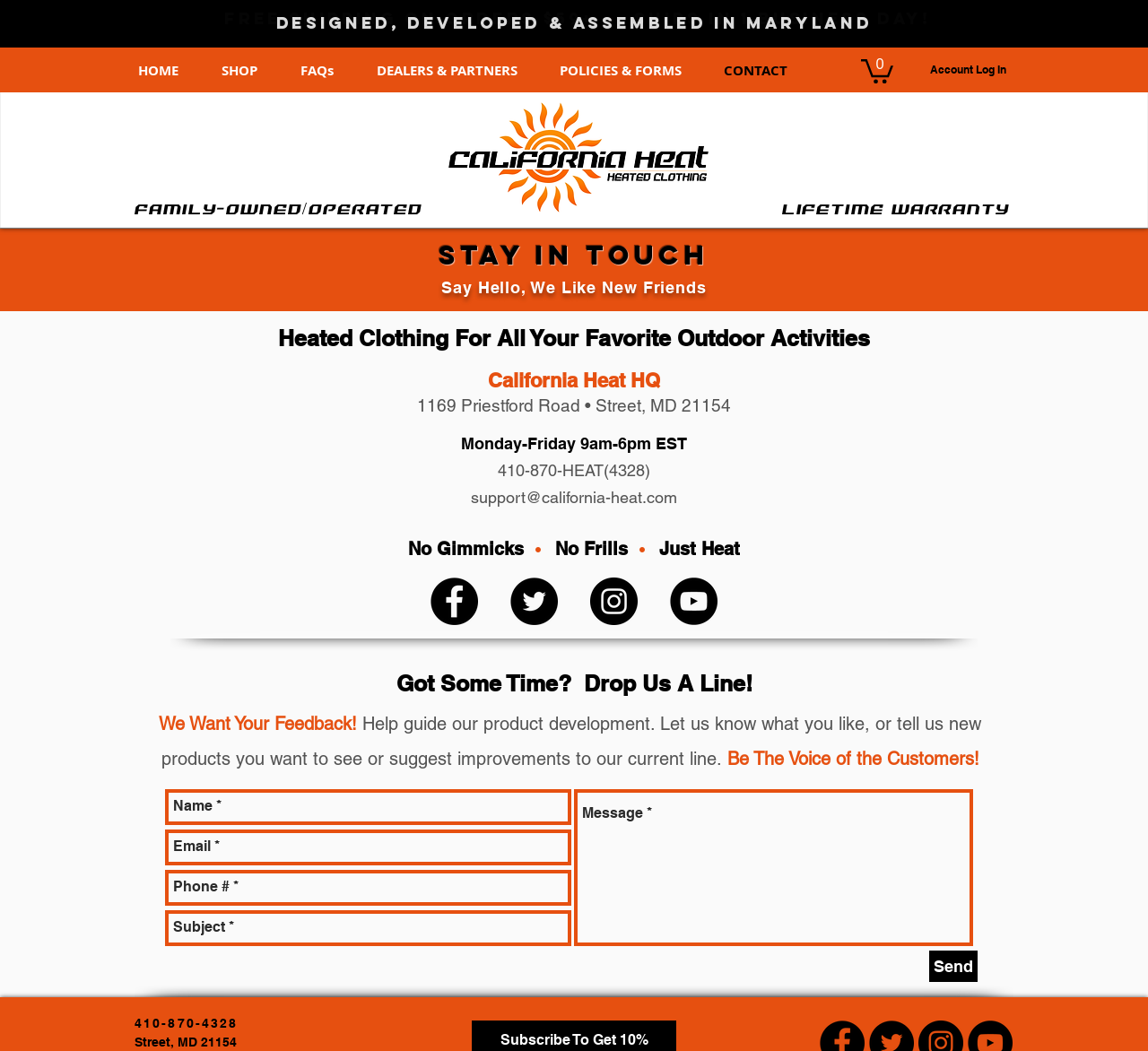Please identify the bounding box coordinates of the clickable area that will allow you to execute the instruction: "Click on JOIN OUR LIST".

None